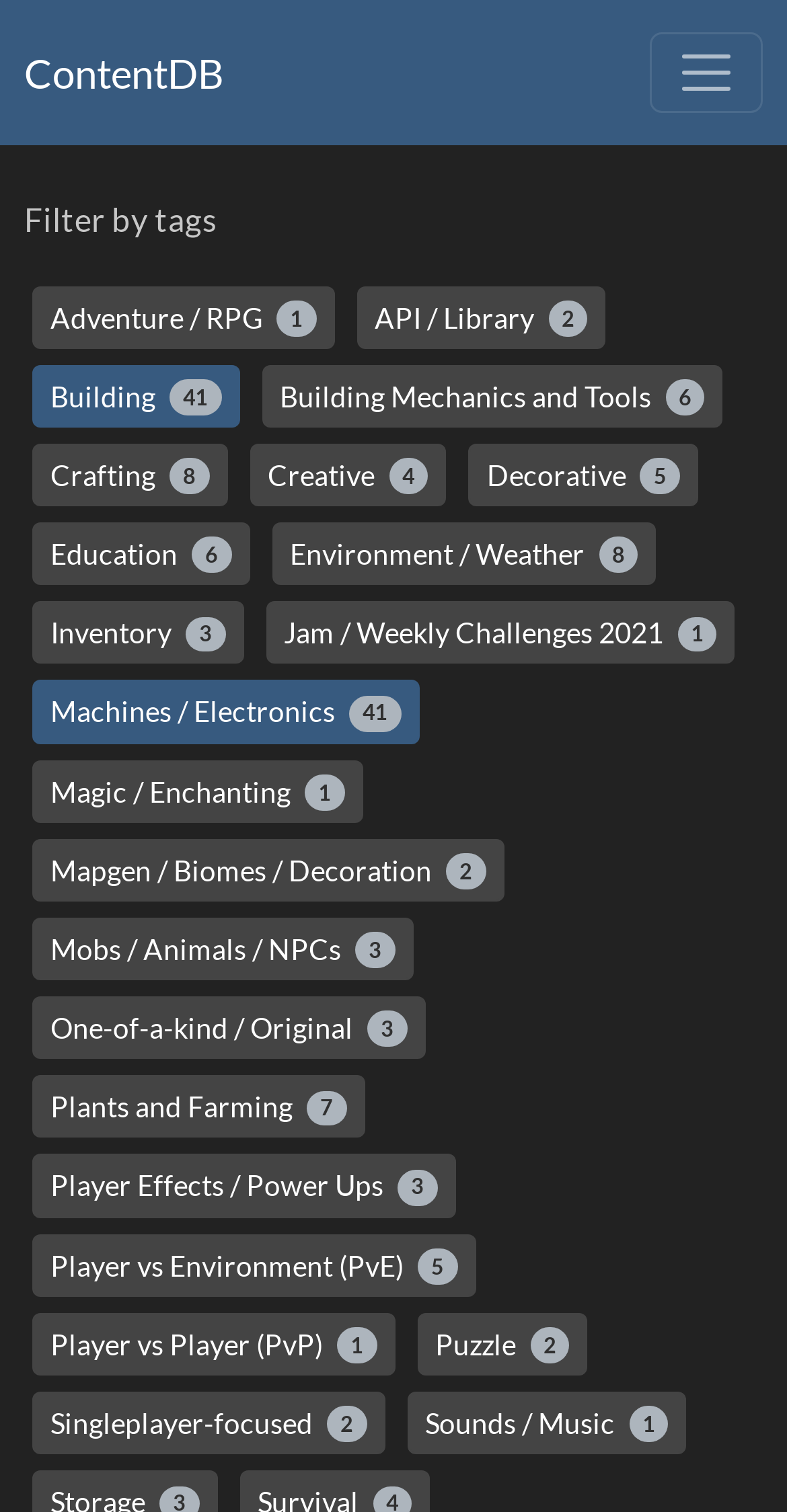Locate the bounding box coordinates of the element's region that should be clicked to carry out the following instruction: "Click on ContentDB link". The coordinates need to be four float numbers between 0 and 1, i.e., [left, top, right, bottom].

[0.031, 0.021, 0.285, 0.075]